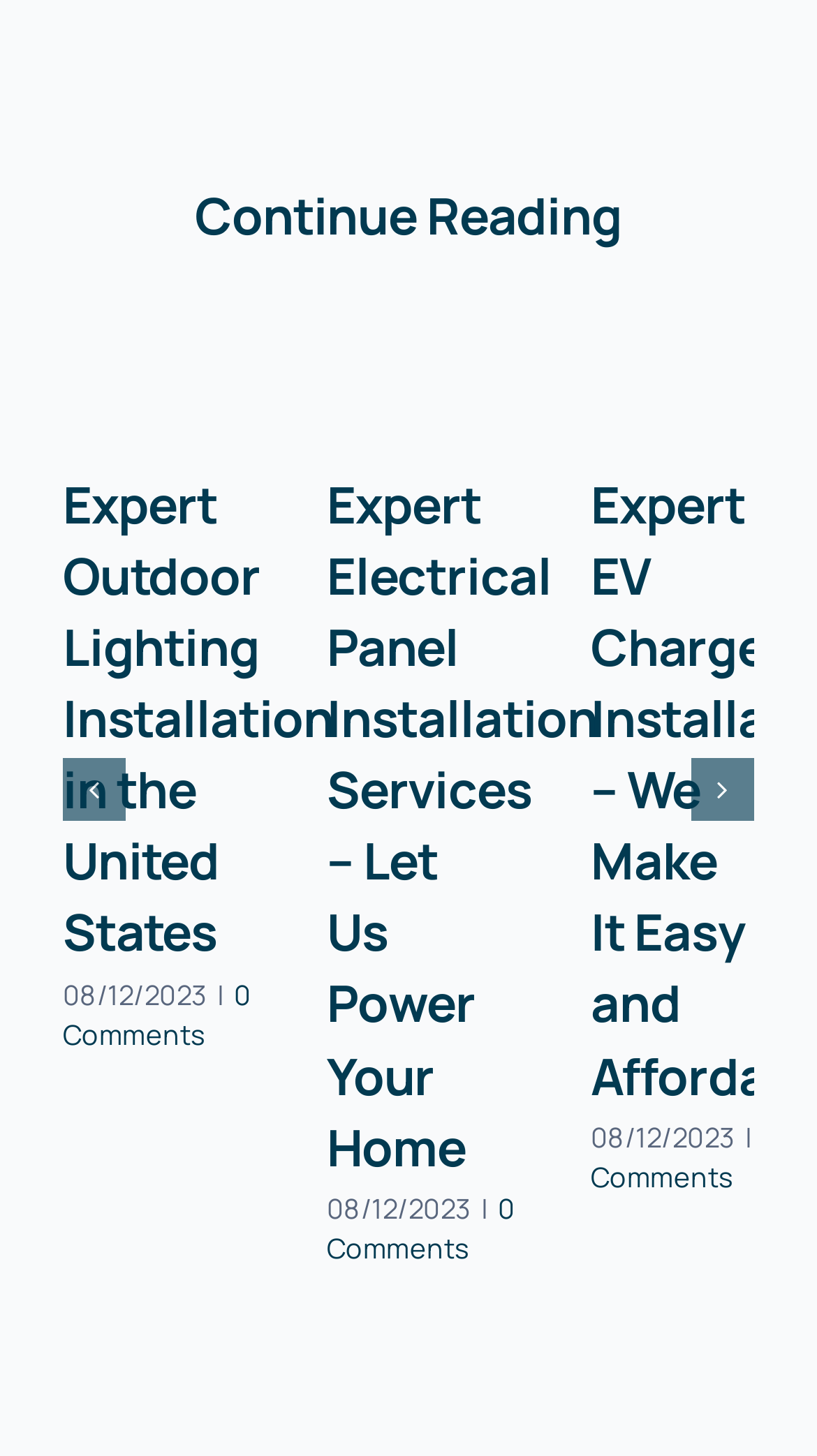Identify the bounding box coordinates of the section that should be clicked to achieve the task described: "Explore 'Expert EV Charger Installation – We Make It Easy and Affordable'".

[0.723, 0.322, 0.923, 0.763]